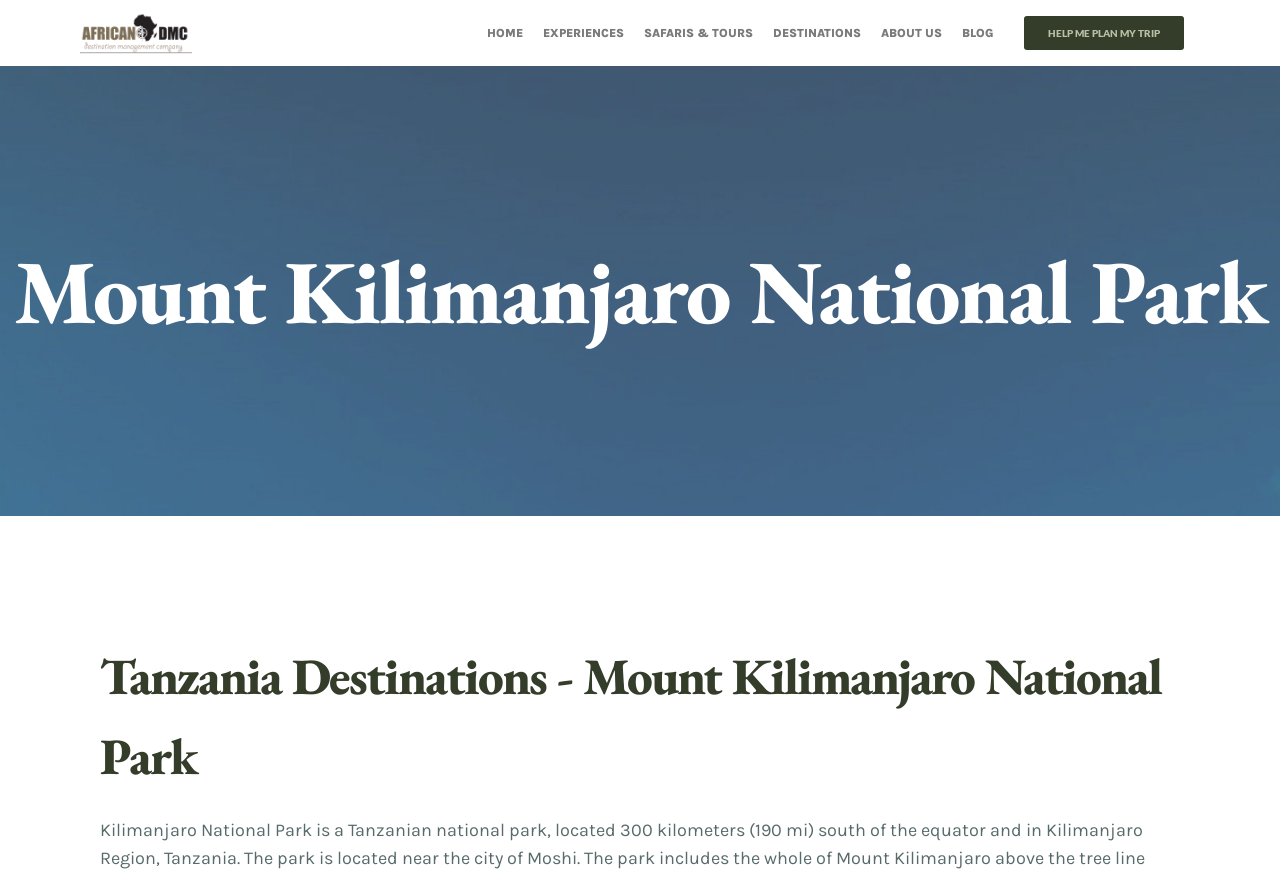What country is Mount Kilimanjaro National Park located in?
Based on the image, give a concise answer in the form of a single word or short phrase.

Tanzania